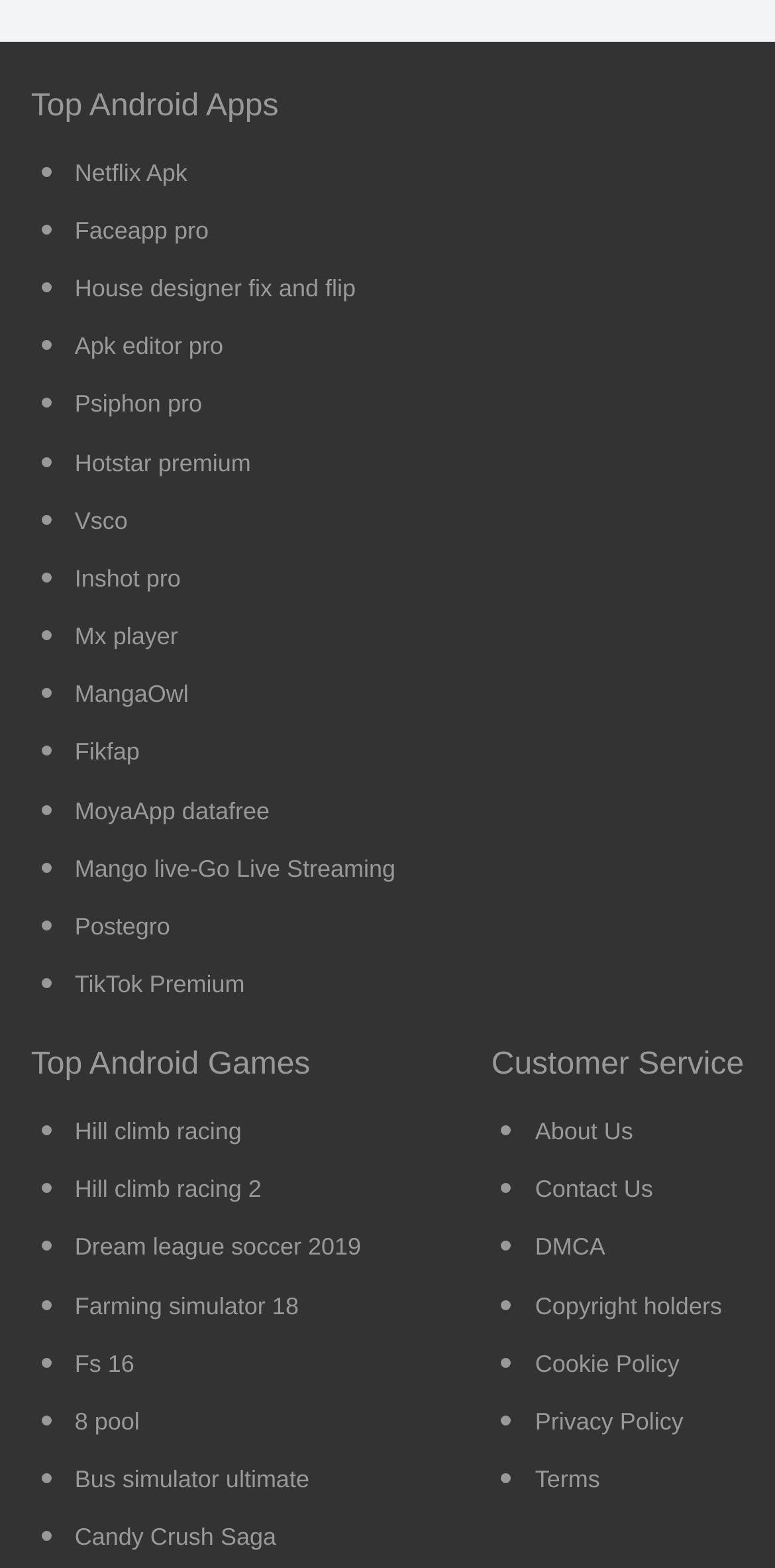Given the element description, predict the bounding box coordinates in the format (top-left x, top-left y, bottom-right x, bottom-right y), using floating point numbers between 0 and 1: 1-866-647-9218

None